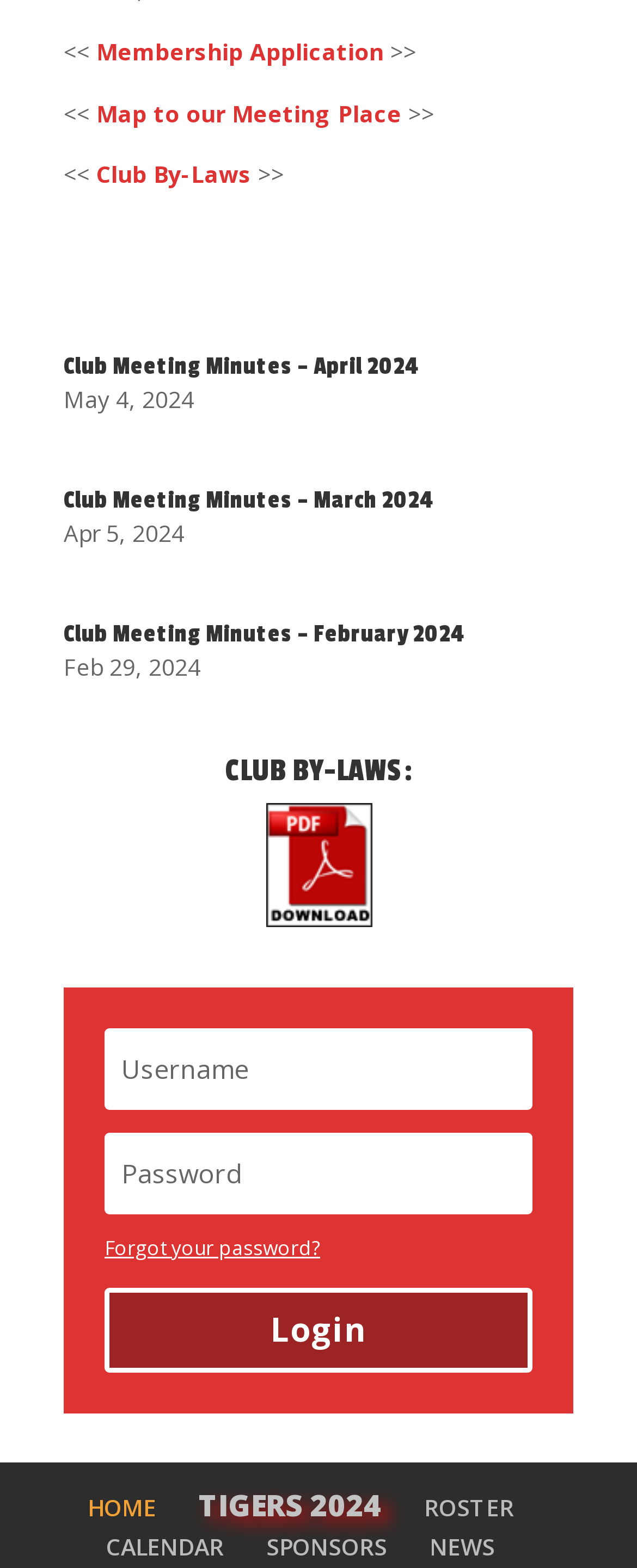Please answer the following question using a single word or phrase: 
How many meeting minutes are listed?

3